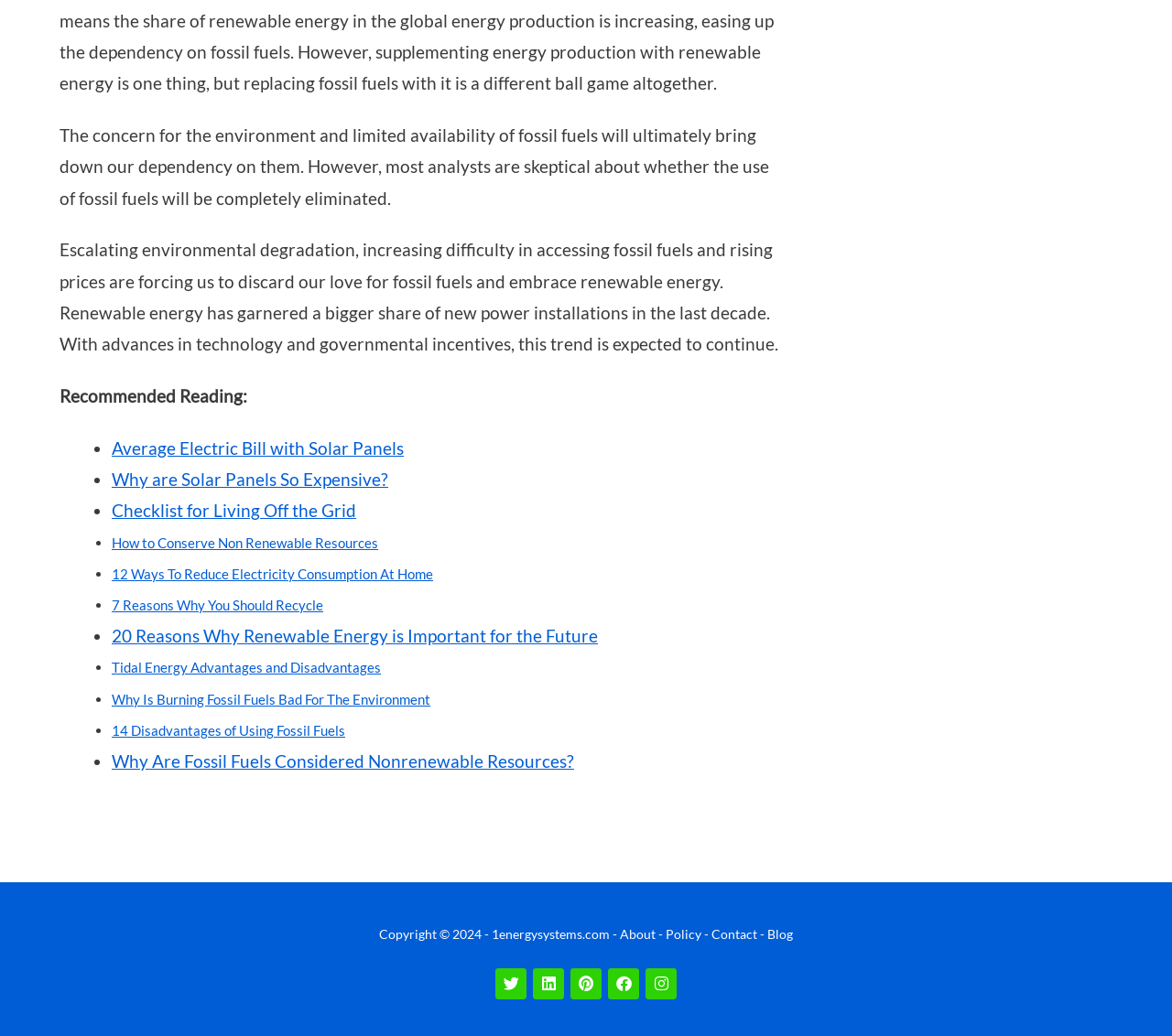Respond with a single word or phrase:
How many social media links are provided at the bottom of the webpage?

5